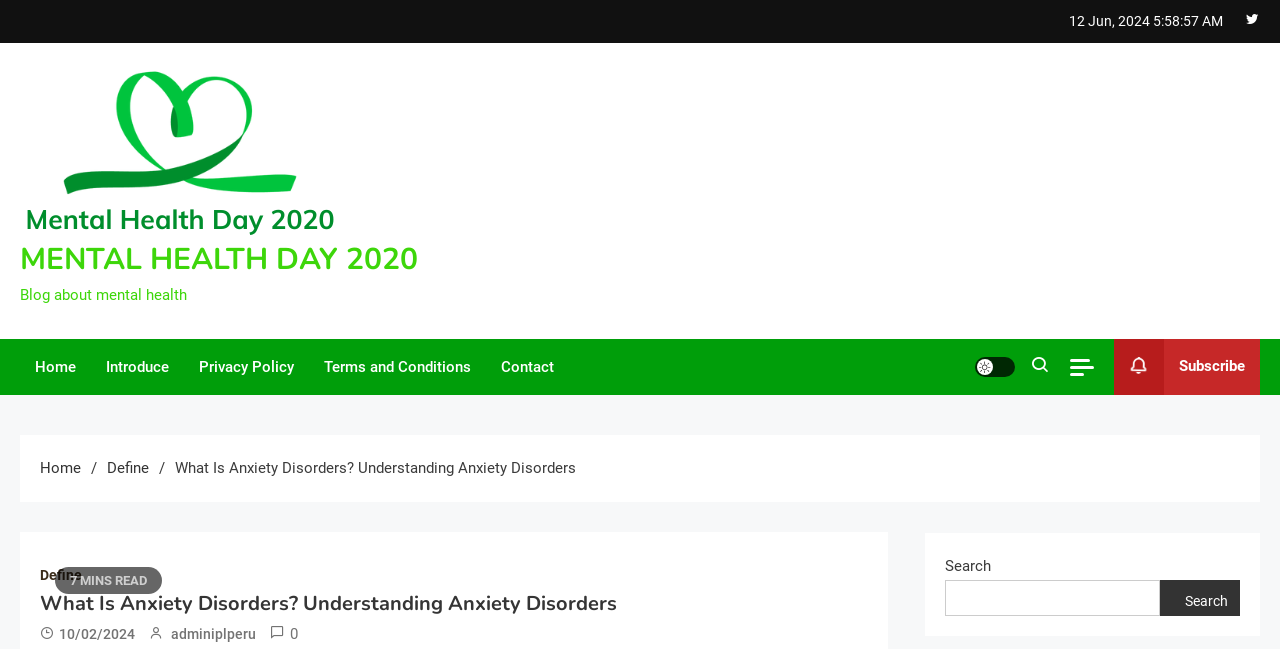Is there a search function on the webpage?
Answer briefly with a single word or phrase based on the image.

Yes